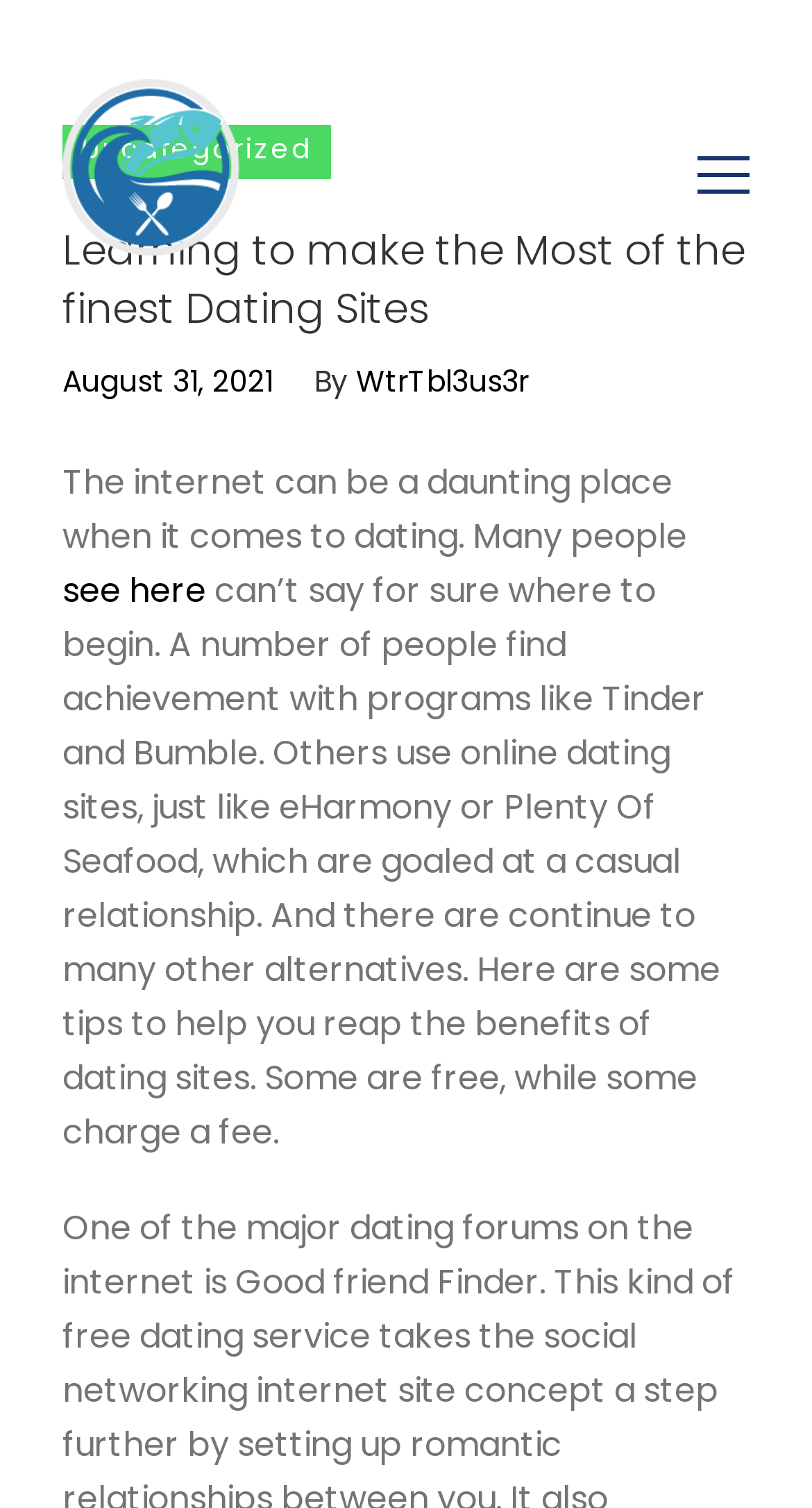Answer the question below with a single word or a brief phrase: 
What is the topic of the article?

Dating sites